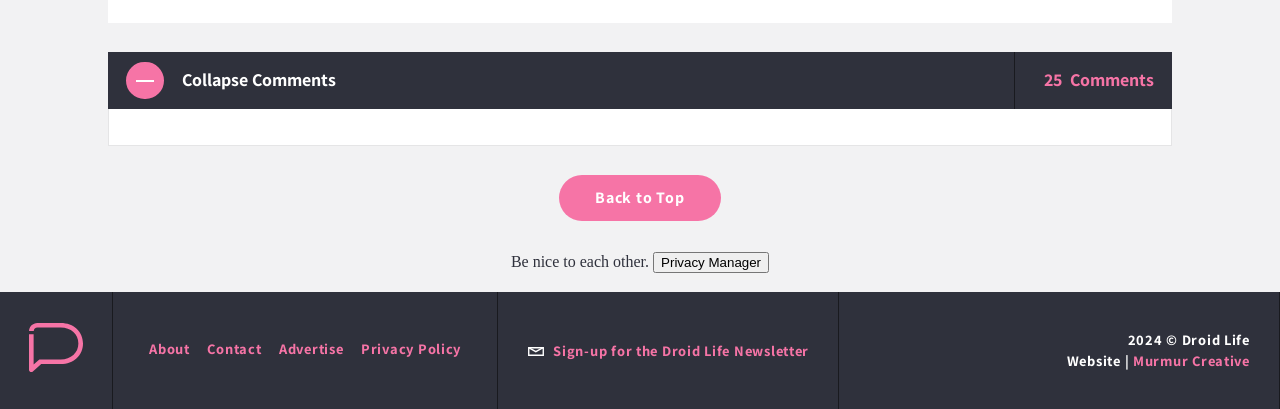Identify the bounding box coordinates of the element to click to follow this instruction: 'Manage privacy'. Ensure the coordinates are four float values between 0 and 1, provided as [left, top, right, bottom].

[0.51, 0.617, 0.601, 0.668]